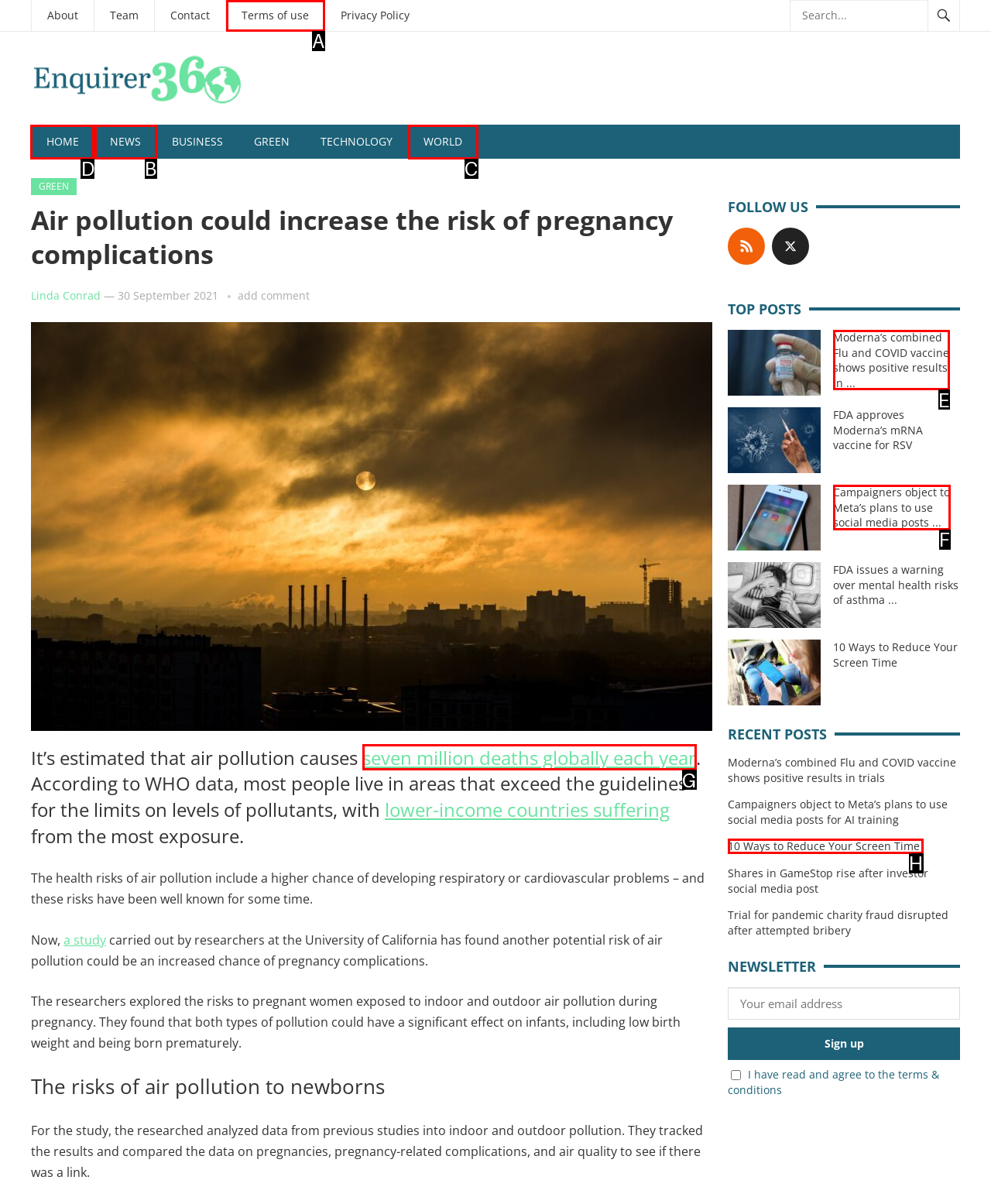Indicate which UI element needs to be clicked to fulfill the task: Go to the home page
Answer with the letter of the chosen option from the available choices directly.

D